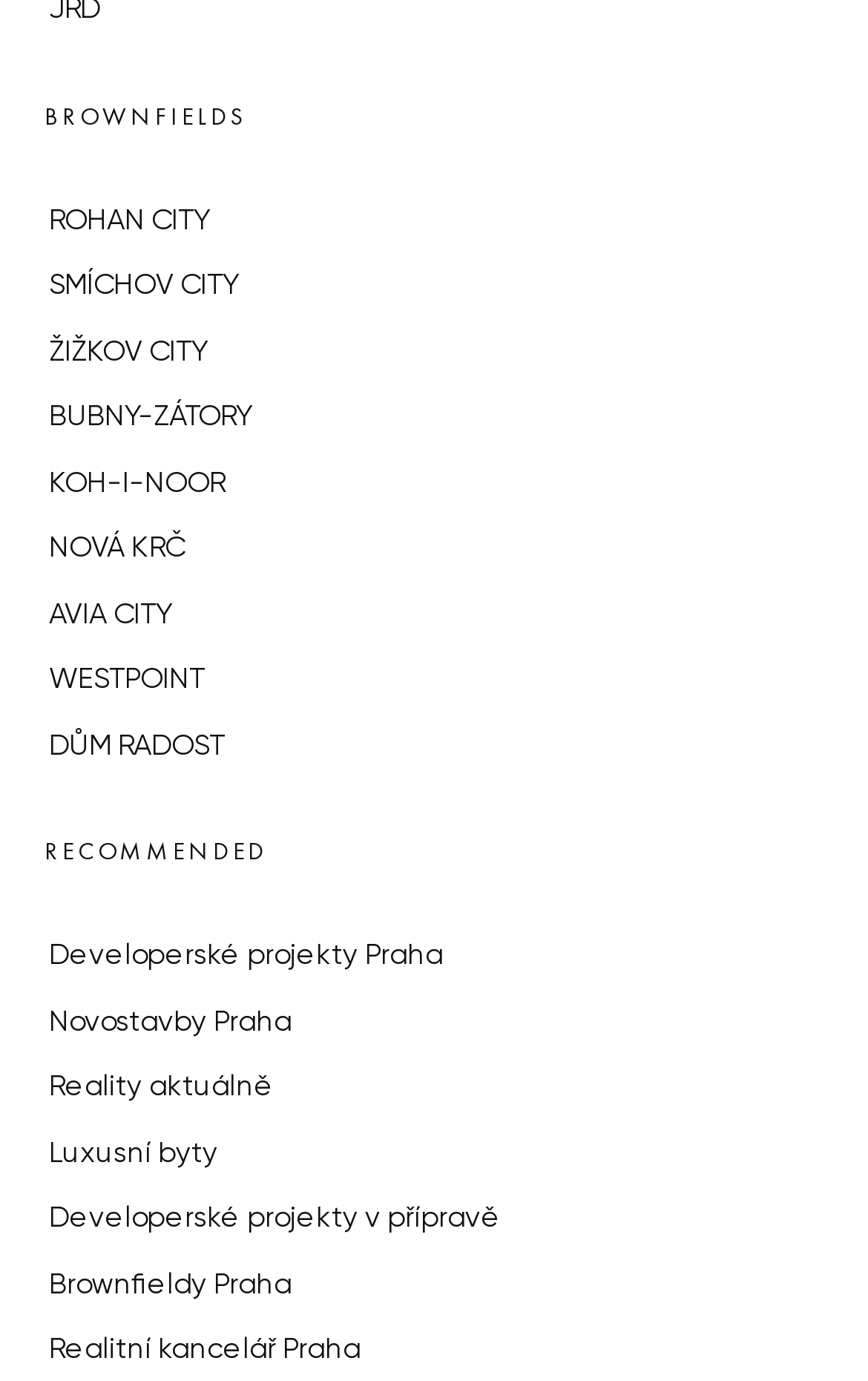How many static text elements are there?
Provide an in-depth answer to the question, covering all aspects.

I counted the number of static text elements, which are 'BROWNFIELDS' and 'RECOMMENDED', and found 2 of them.